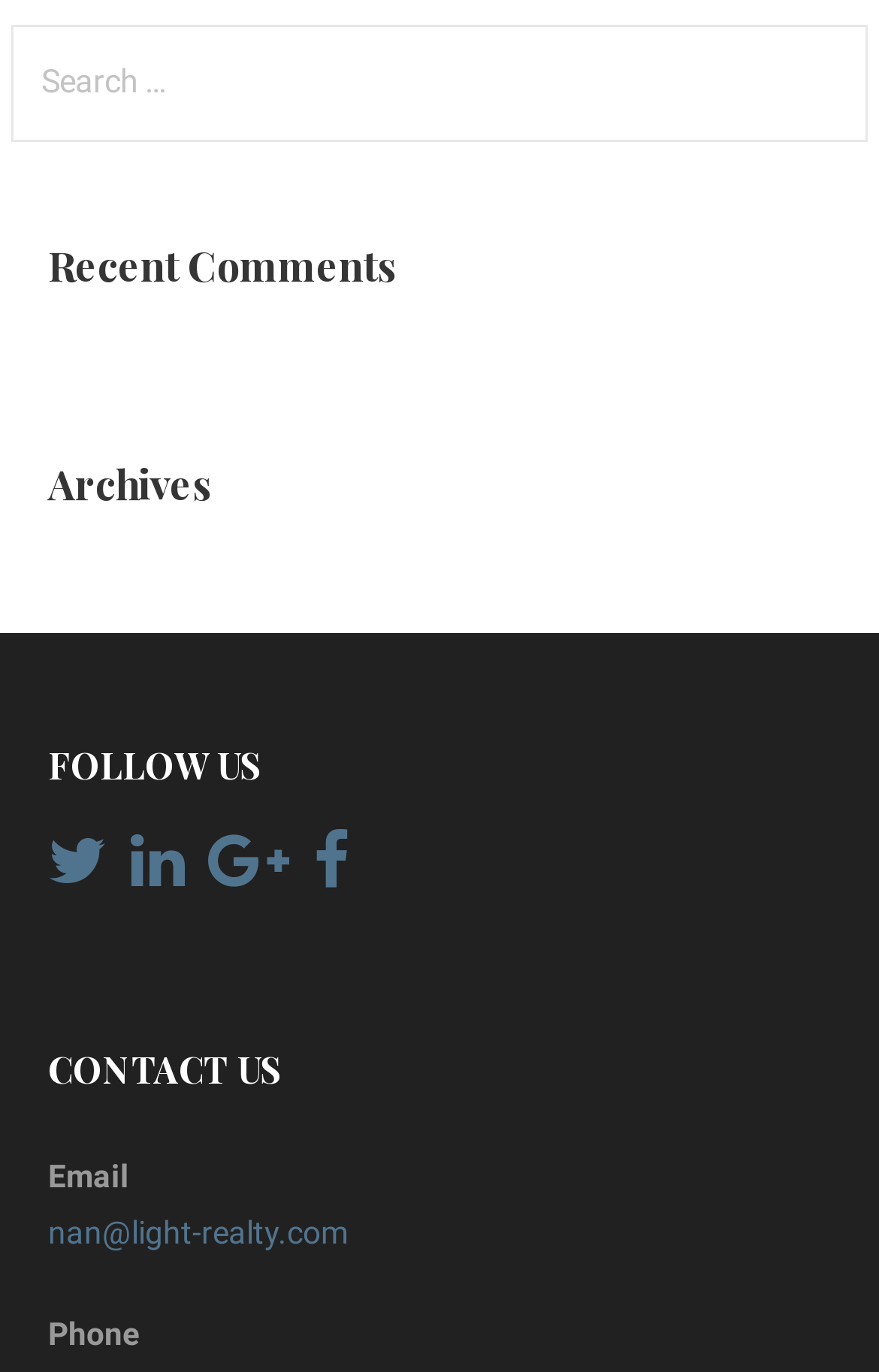Locate the bounding box of the user interface element based on this description: "nan@light-realty.com".

[0.055, 0.885, 0.396, 0.911]